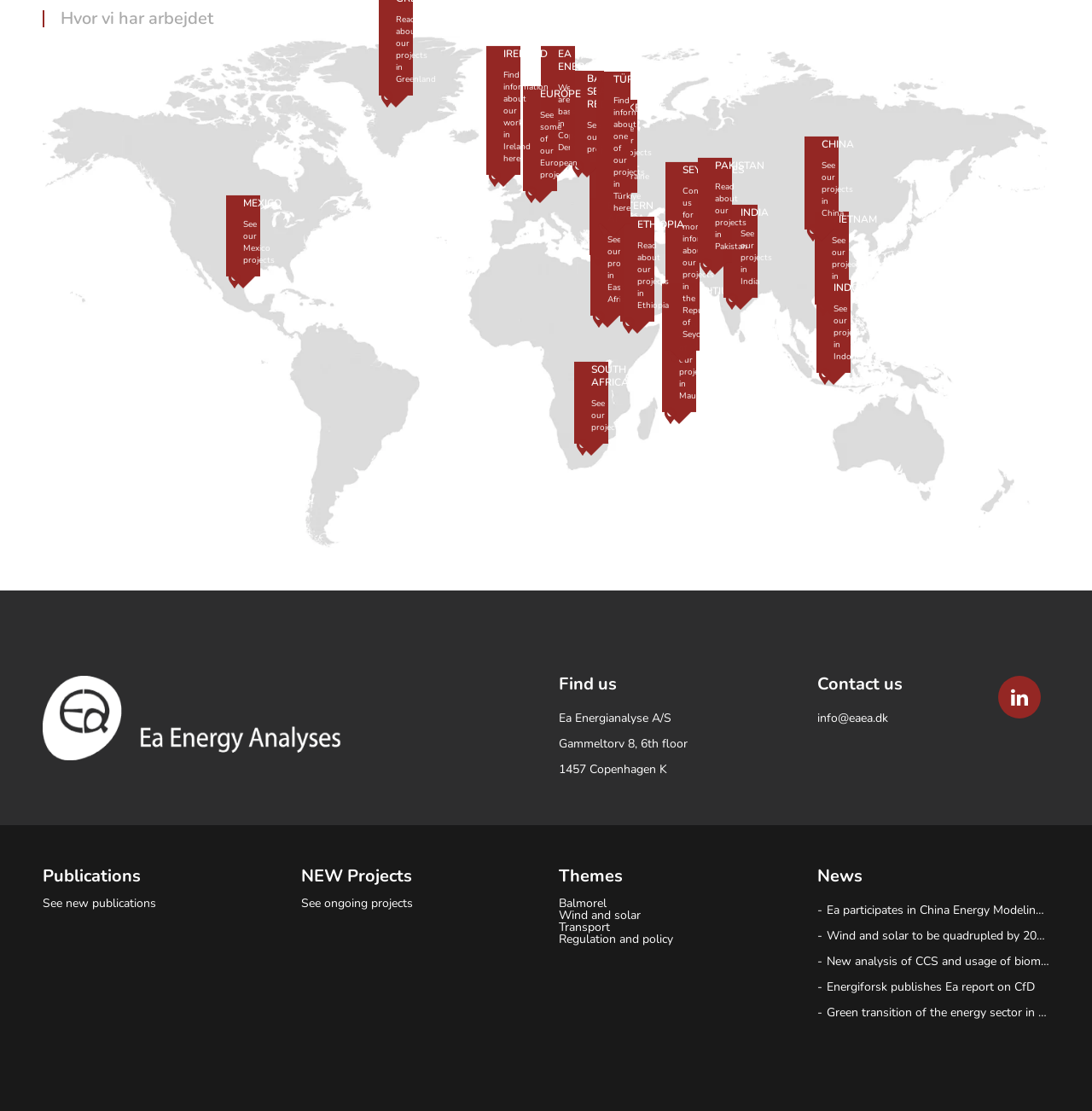Provide the bounding box coordinates of the UI element this sentence describes: "Regulation and policy".

[0.512, 0.84, 0.725, 0.851]